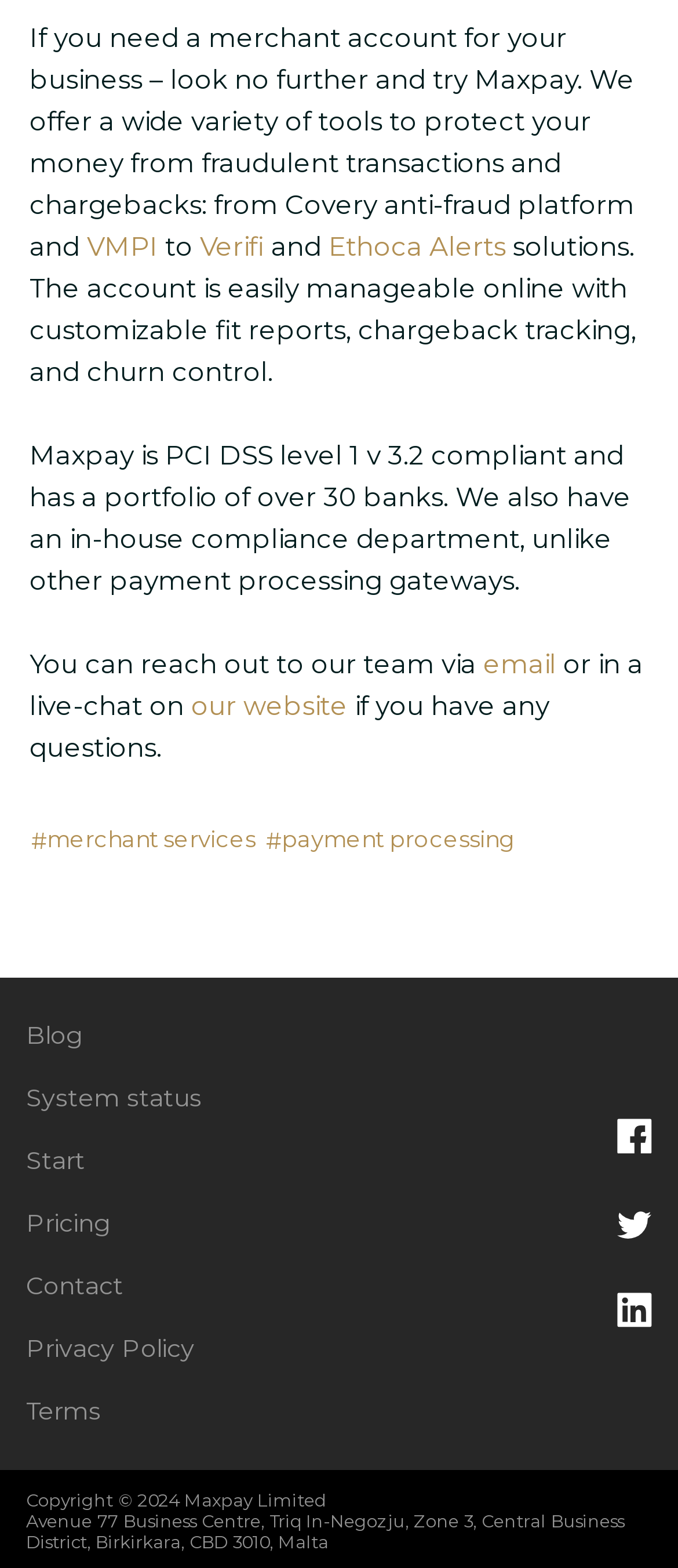Identify the bounding box coordinates of the clickable region to carry out the given instruction: "Visit the previous page".

None